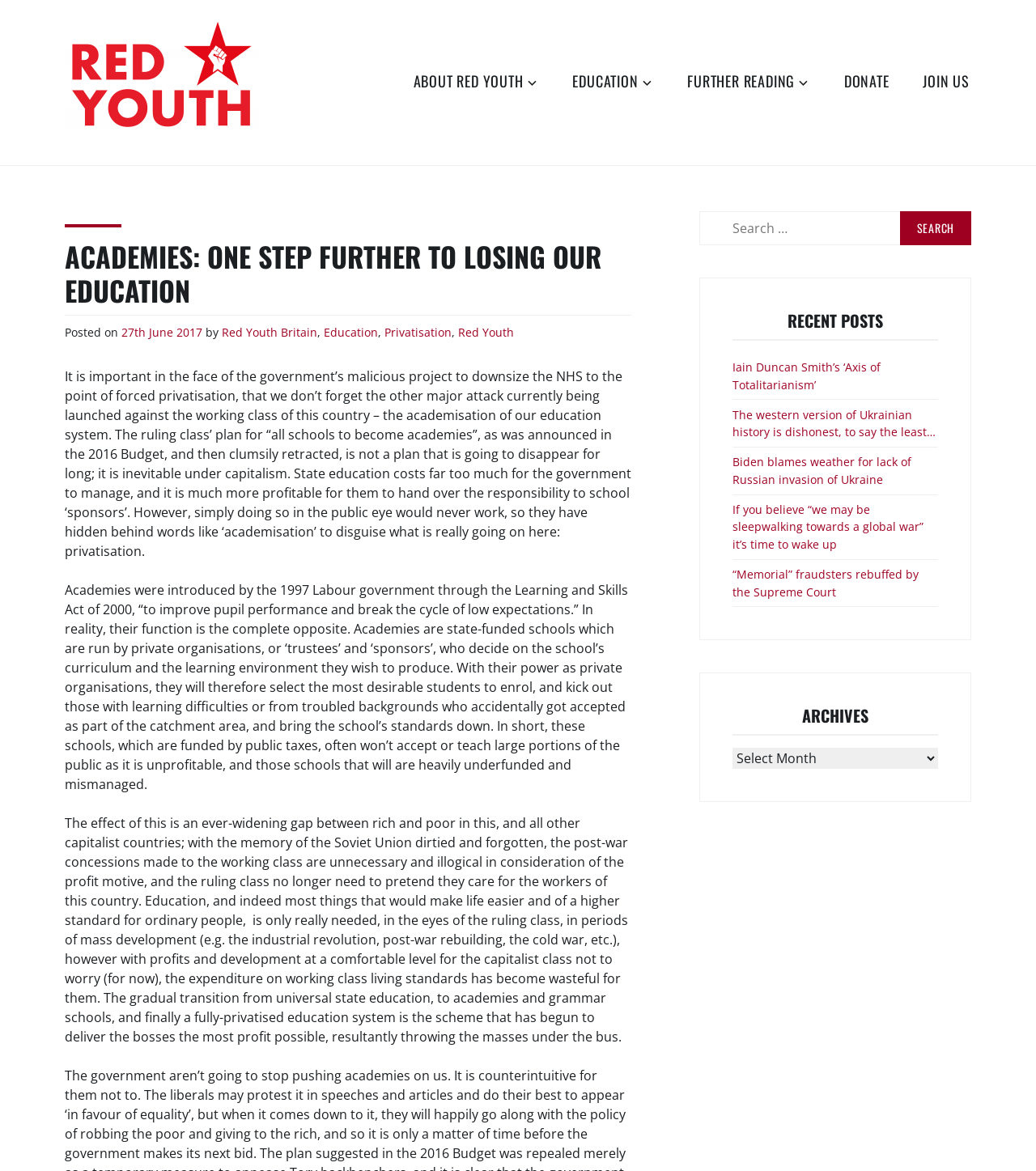Find and indicate the bounding box coordinates of the region you should select to follow the given instruction: "Click the 'DONATE' link".

[0.815, 0.06, 0.858, 0.081]